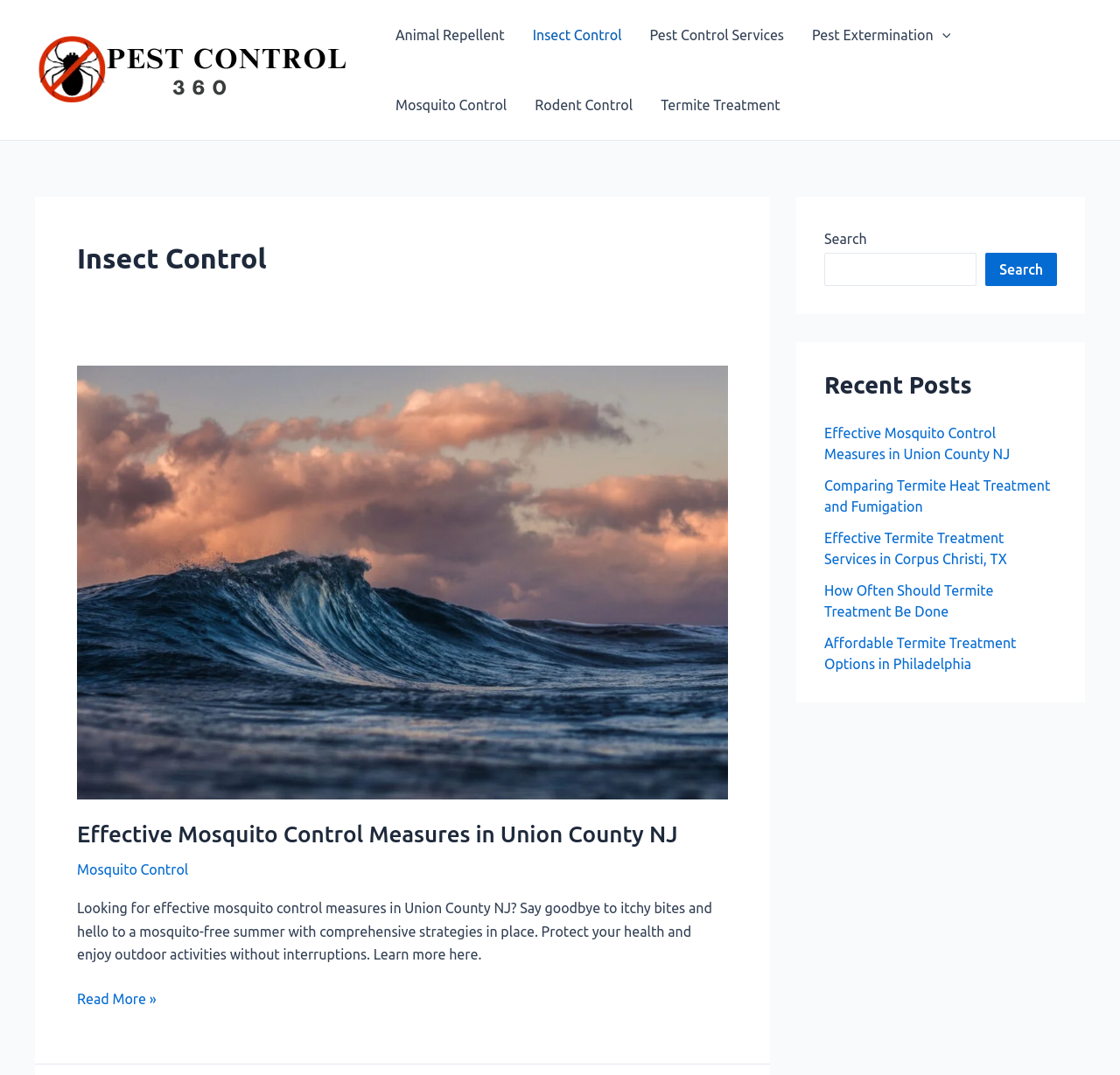Determine the bounding box coordinates for the UI element described. Format the coordinates as (top-left x, top-left y, bottom-right x, bottom-right y) and ensure all values are between 0 and 1. Element description: Haverford Jewish Student Union

None